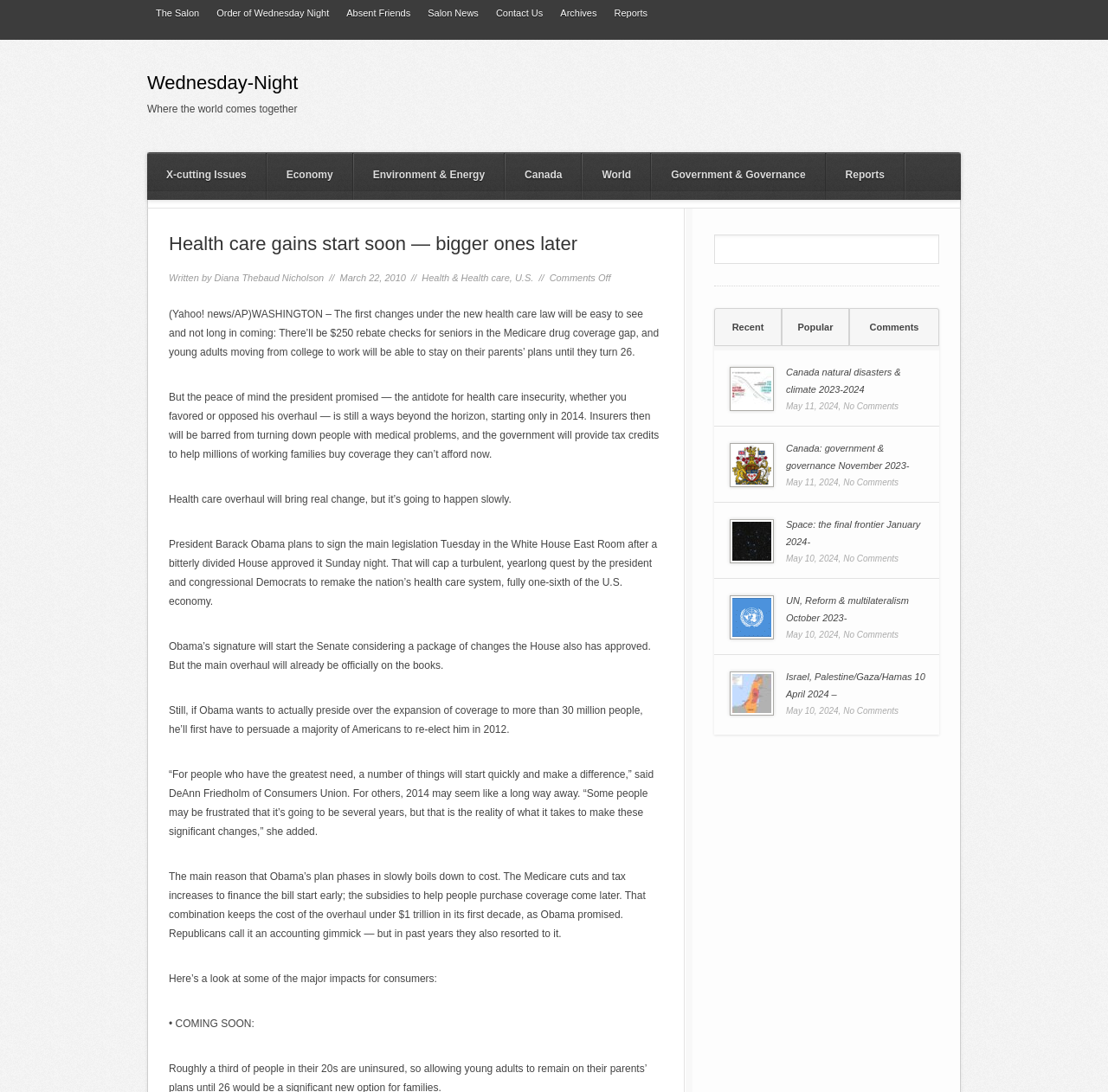Determine the bounding box coordinates of the area to click in order to meet this instruction: "Click on the 'Solar' link".

None